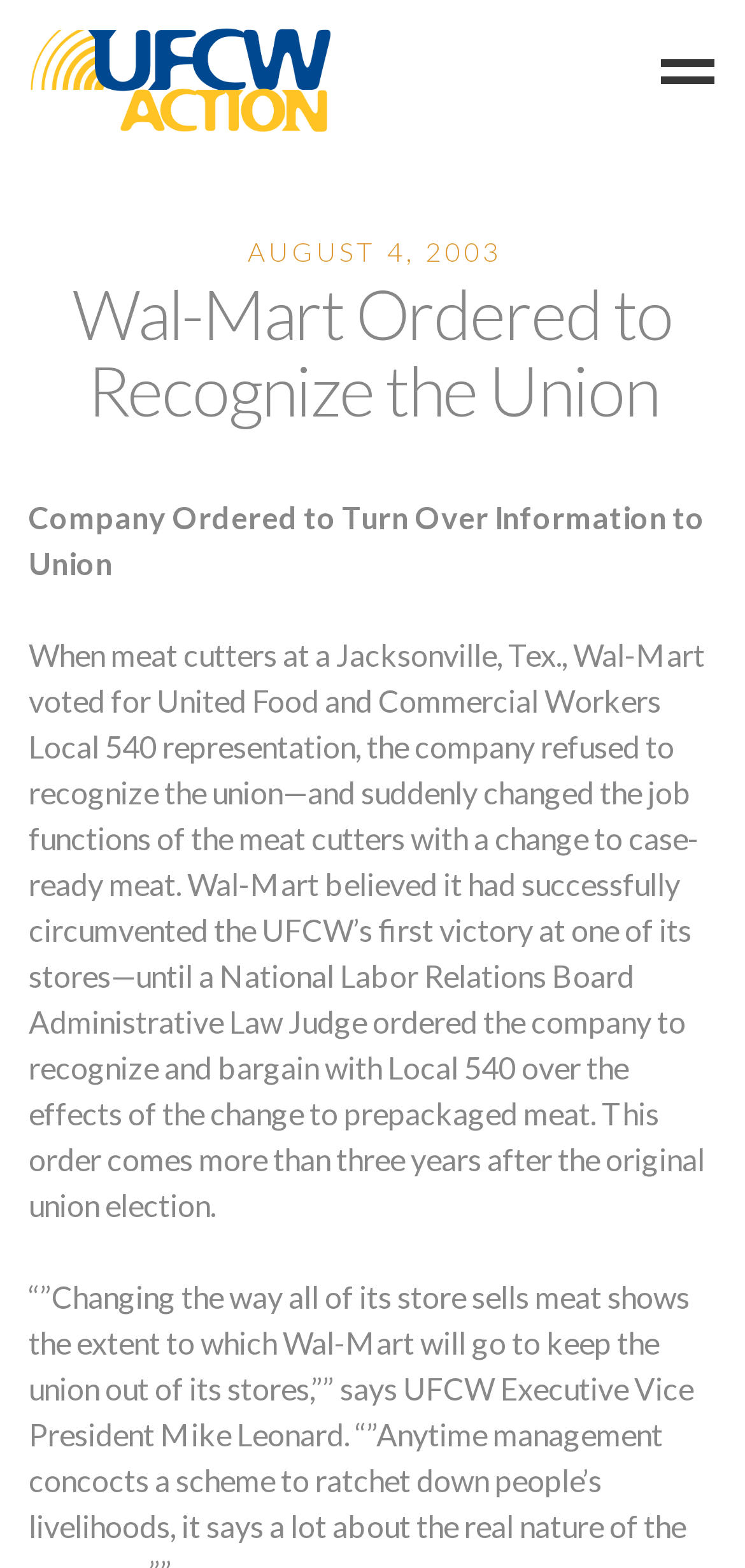Identify the bounding box for the described UI element. Provide the coordinates in (top-left x, top-left y, bottom-right x, bottom-right y) format with values ranging from 0 to 1: Blog

[0.041, 0.224, 0.113, 0.245]